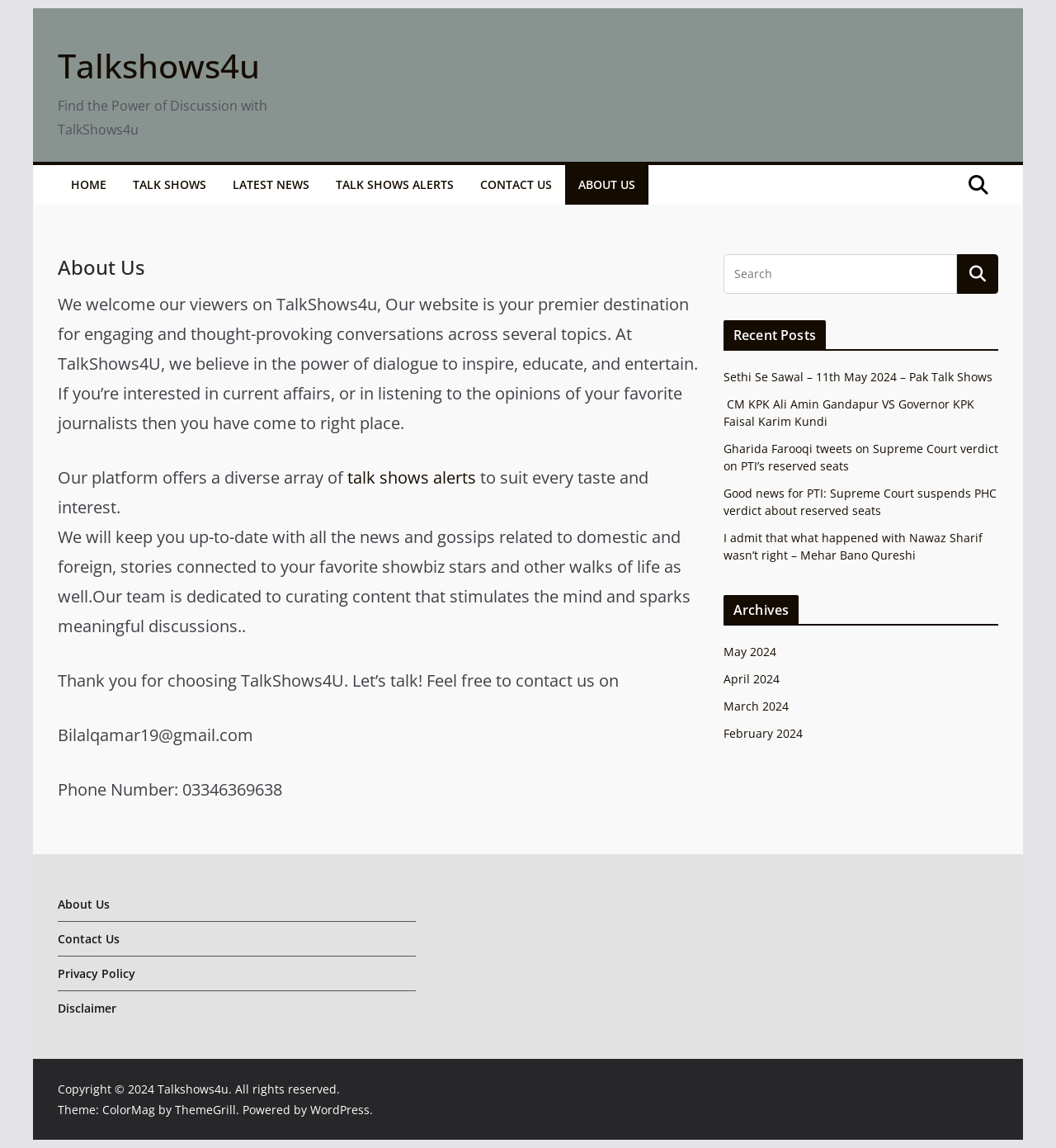Please identify the bounding box coordinates of the clickable element to fulfill the following instruction: "Read about the website". The coordinates should be four float numbers between 0 and 1, i.e., [left, top, right, bottom].

[0.055, 0.221, 0.662, 0.244]